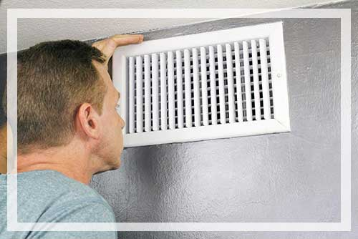Consider the image and give a detailed and elaborate answer to the question: 
Why is air duct cleaning important?

The caption highlights the importance of air duct cleaning in maintaining indoor air quality and preventing health issues caused by dirty air ducts, suggesting that it is crucial for ensuring the air circulated within homes remains fresh and free from contaminants.